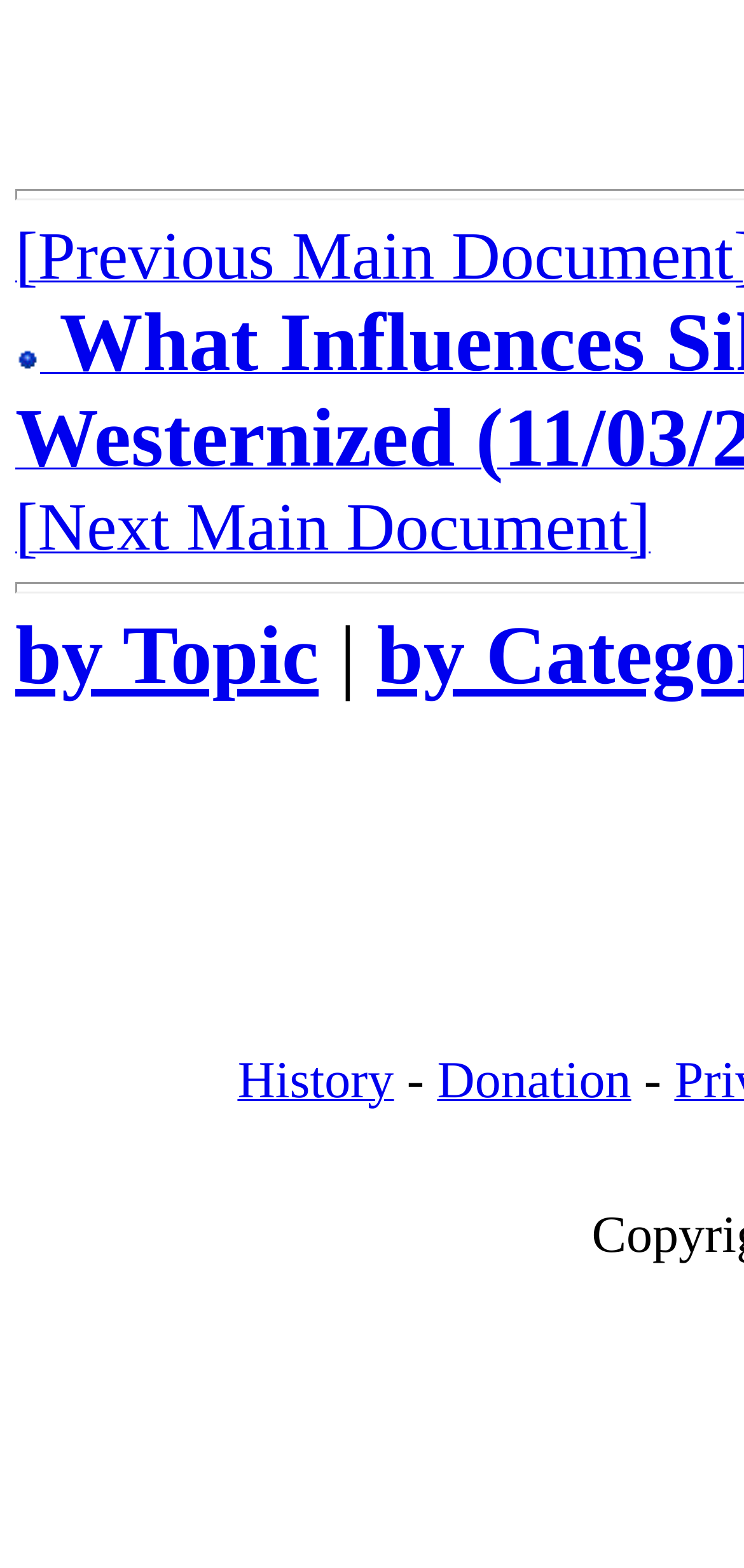Respond to the following query with just one word or a short phrase: 
What is the first link on the webpage?

Next Main Document